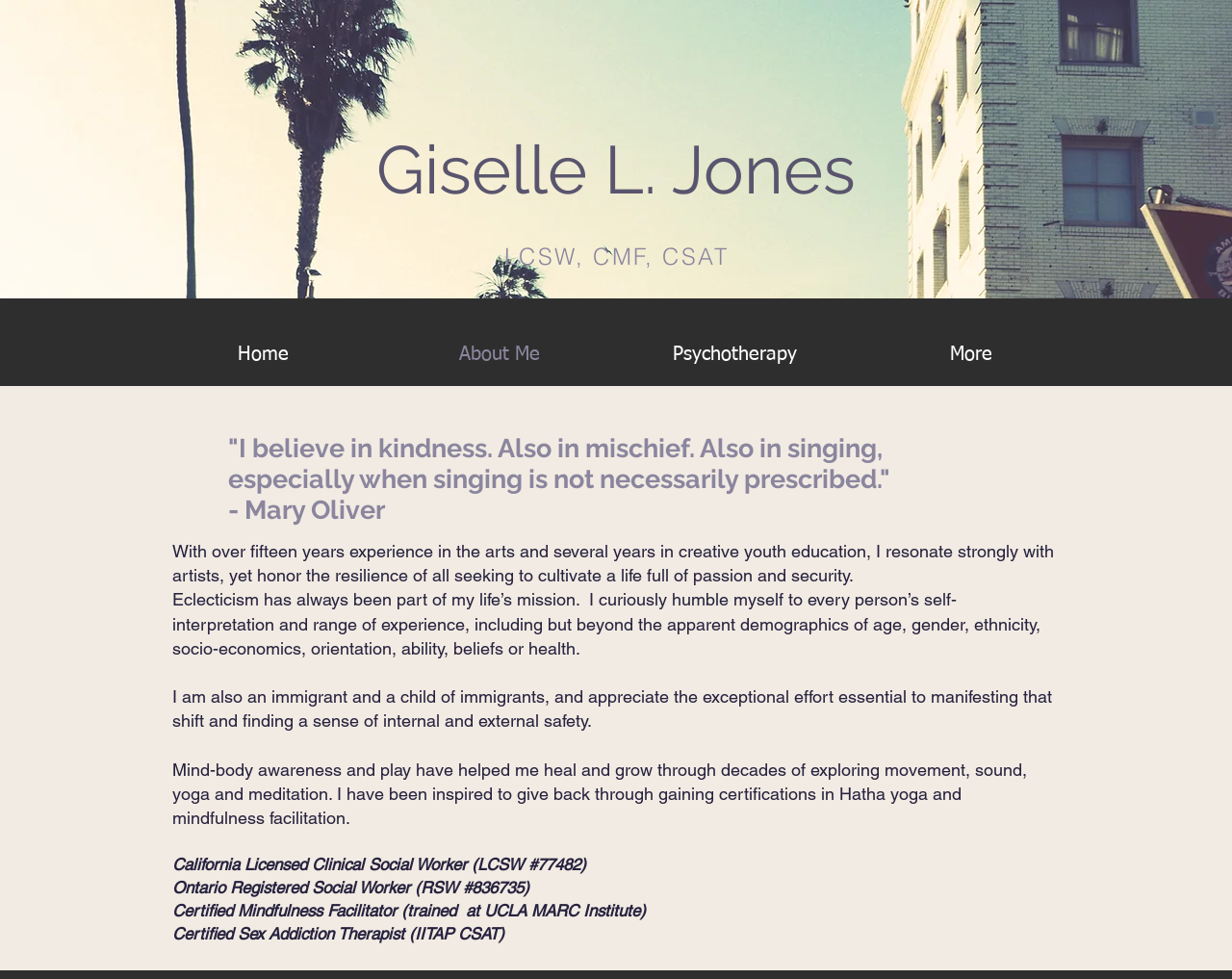Provide the bounding box coordinates of the HTML element described by the text: "Home".

[0.118, 0.345, 0.309, 0.379]